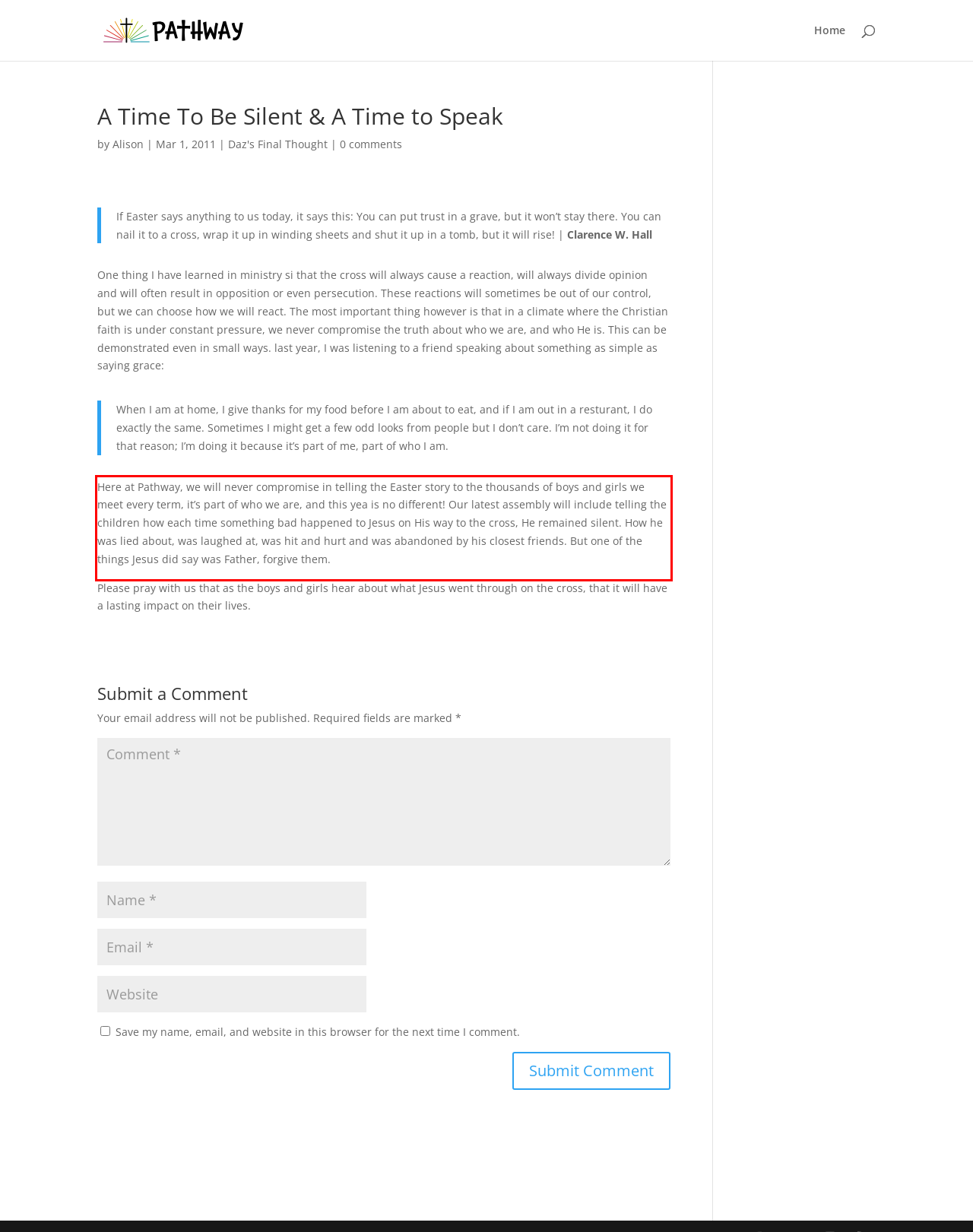Look at the screenshot of the webpage, locate the red rectangle bounding box, and generate the text content that it contains.

Here at Pathway, we will never compromise in telling the Easter story to the thousands of boys and girls we meet every term, it’s part of who we are, and this yea is no different! Our latest assembly will include telling the children how each time something bad happened to Jesus on His way to the cross, He remained silent. How he was lied about, was laughed at, was hit and hurt and was abandoned by his closest friends. But one of the things Jesus did say was Father, forgive them.